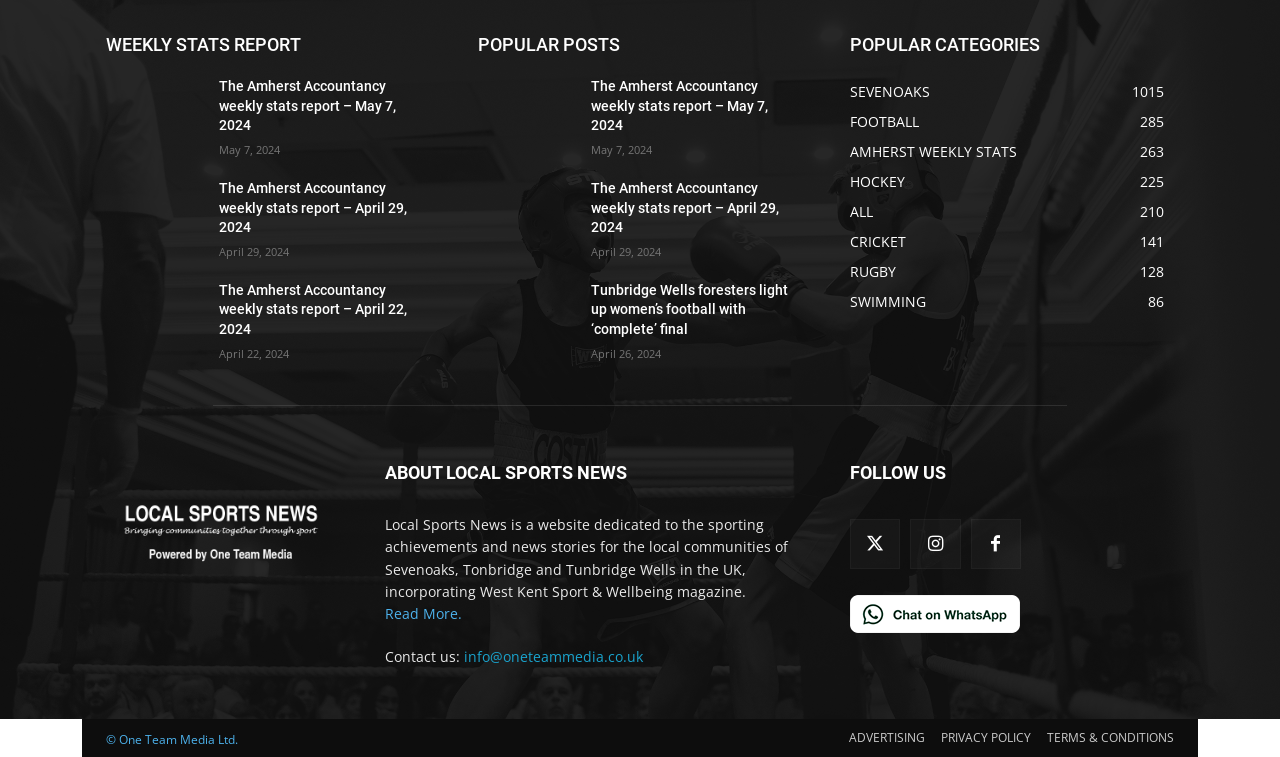Identify the bounding box for the described UI element: "PRIVACY POLICY".

[0.735, 0.959, 0.805, 0.986]